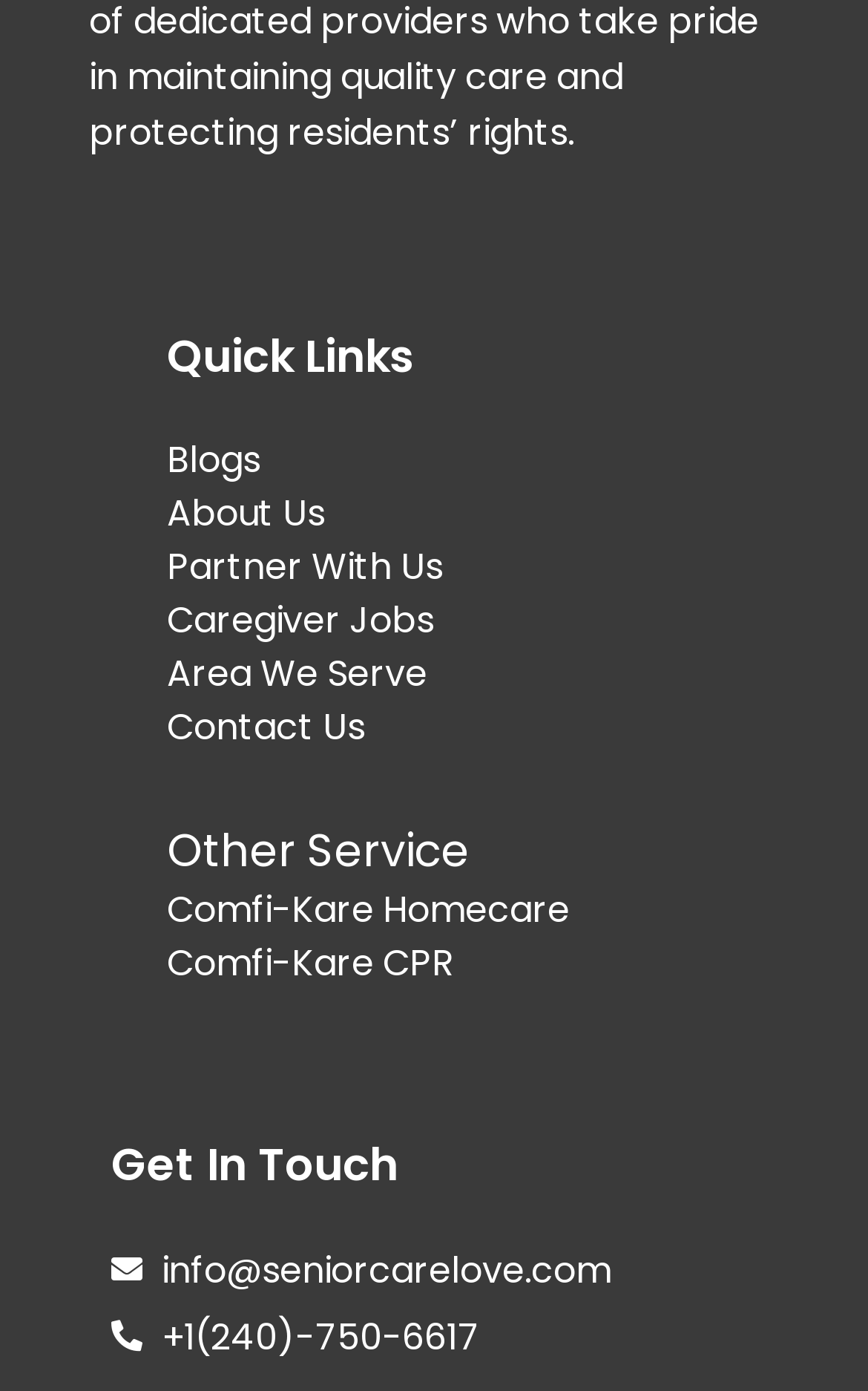Please find the bounding box coordinates for the clickable element needed to perform this instruction: "Call the company".

[0.128, 0.941, 0.872, 0.981]